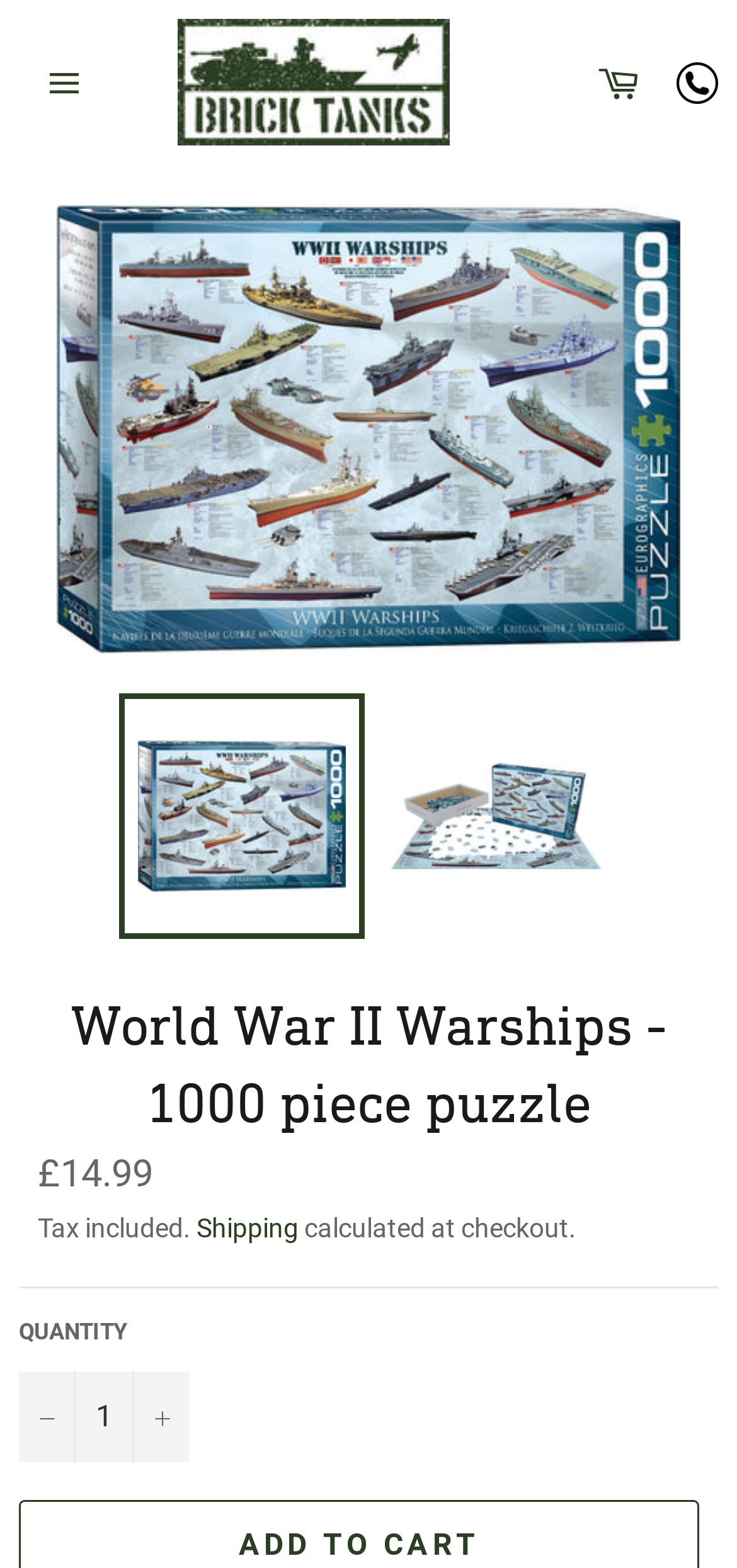Please provide the bounding box coordinates for the UI element as described: "−". The coordinates must be four floats between 0 and 1, represented as [left, top, right, bottom].

[0.026, 0.875, 0.103, 0.933]